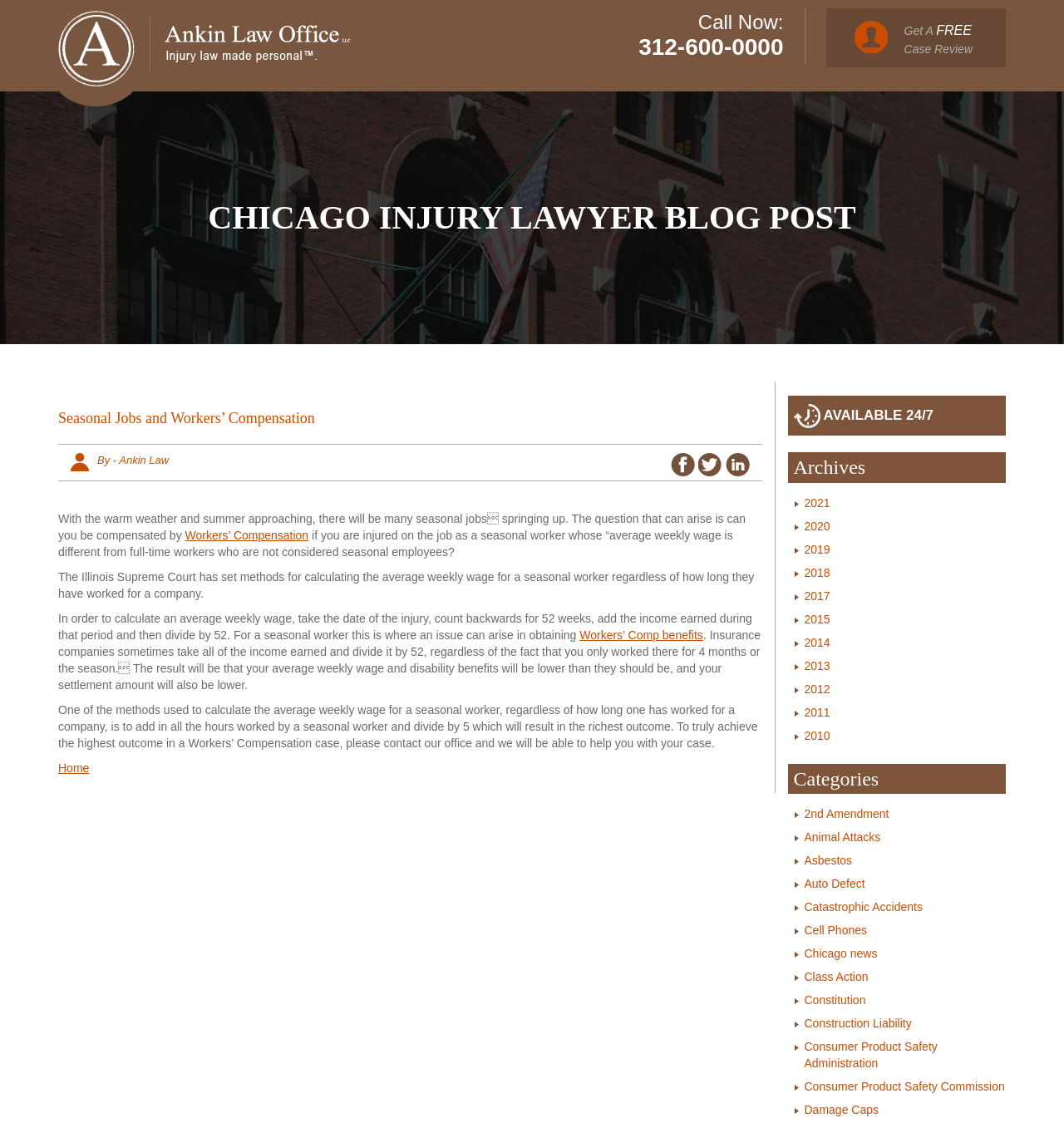Please find the bounding box coordinates of the element that must be clicked to perform the given instruction: "Click the 'Get A FREE Case Review' button". The coordinates should be four float numbers from 0 to 1, i.e., [left, top, right, bottom].

[0.776, 0.007, 0.945, 0.06]